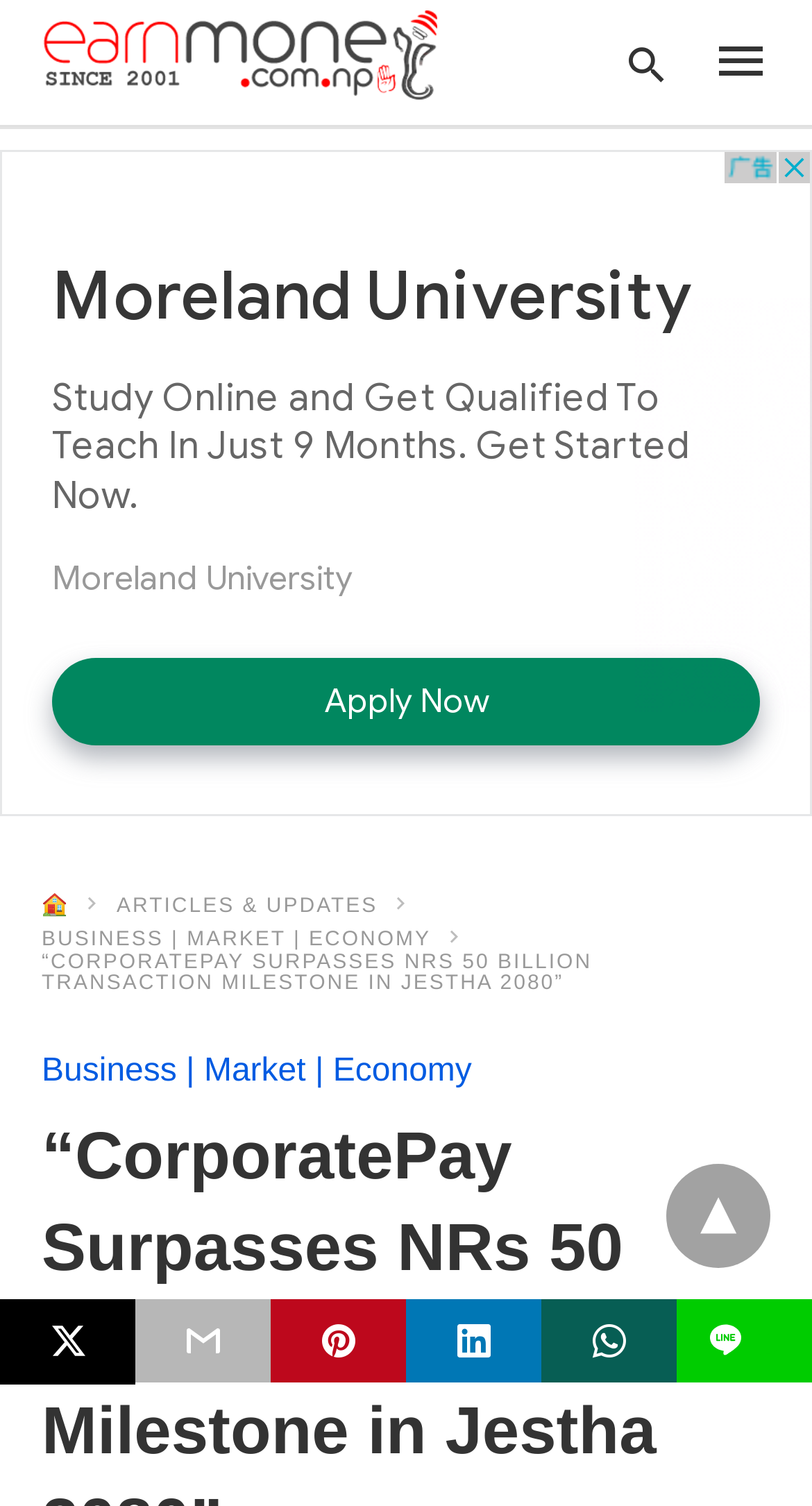Identify and provide the bounding box coordinates of the UI element described: "title="linkedin share"". The coordinates should be formatted as [left, top, right, bottom], with each number being a float between 0 and 1.

[0.5, 0.863, 0.667, 0.918]